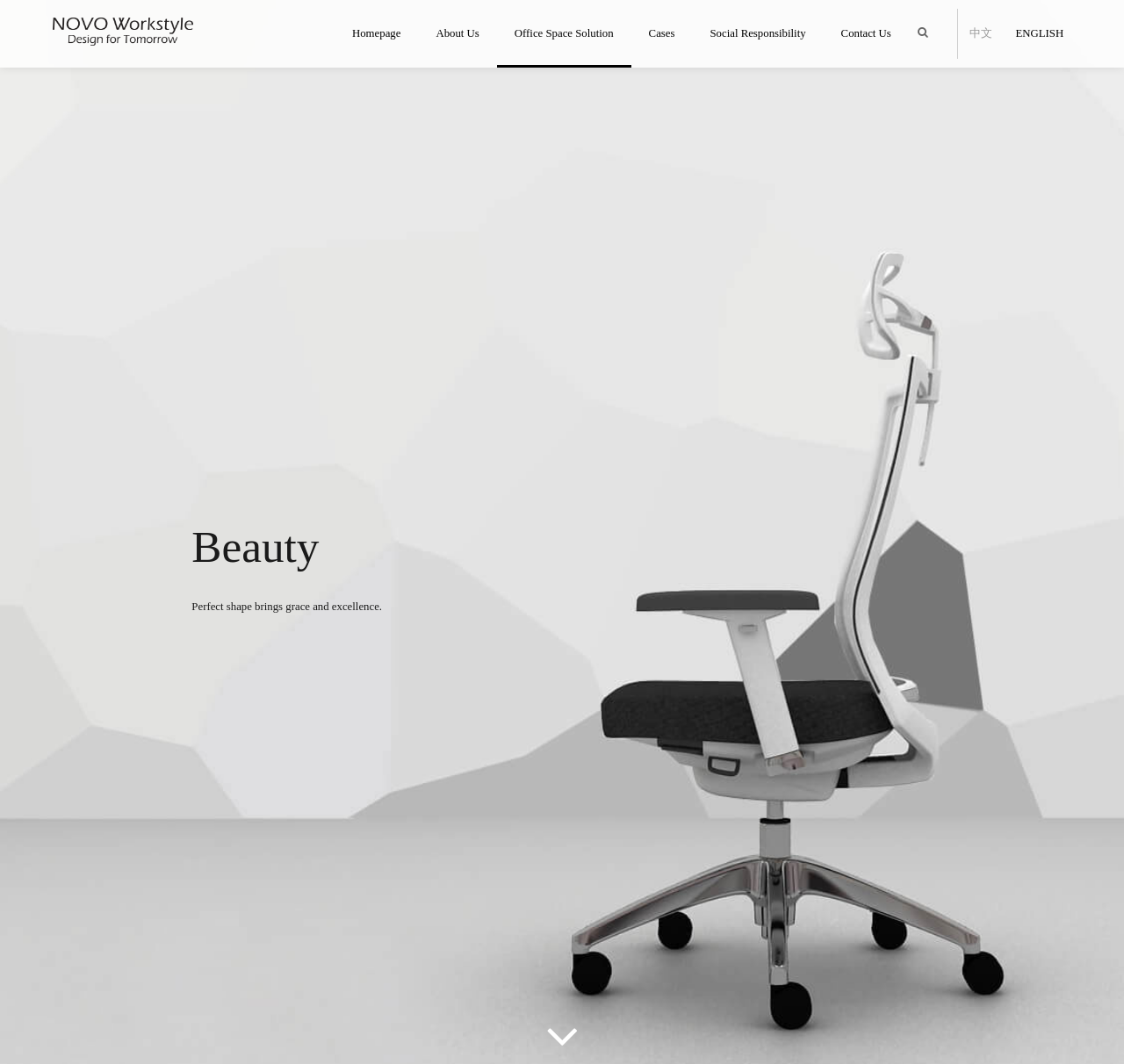Please provide a short answer using a single word or phrase for the question:
What is the first menu item in the primary menu?

Homepage